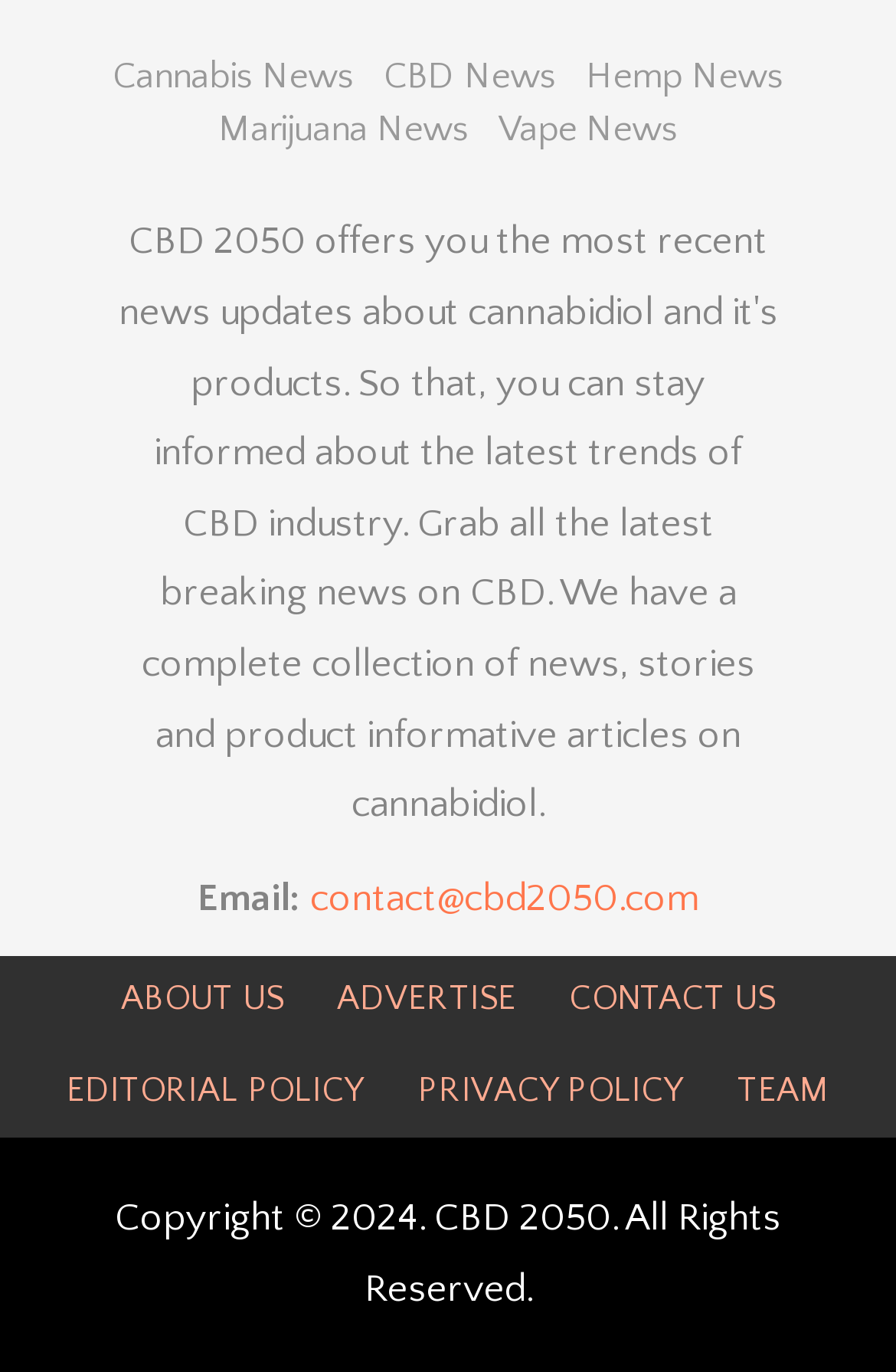Specify the bounding box coordinates for the region that must be clicked to perform the given instruction: "View Marijuana News".

[0.244, 0.079, 0.523, 0.11]